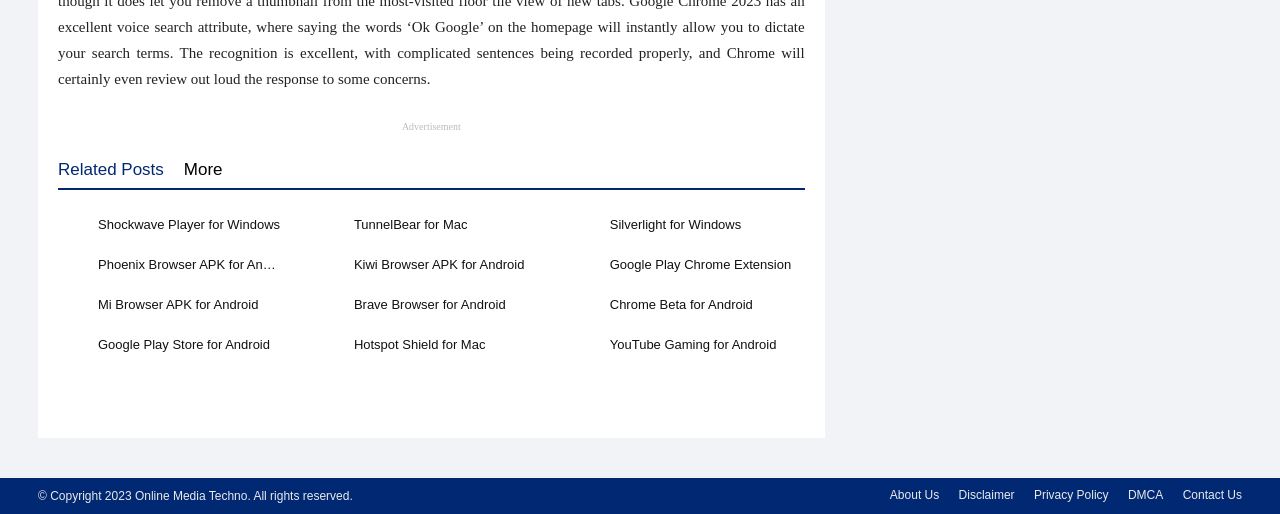Are there any images on this webpage?
Kindly give a detailed and elaborate answer to the question.

Many of the software application links on the webpage are accompanied by images, which are likely logos or icons representing the respective applications.